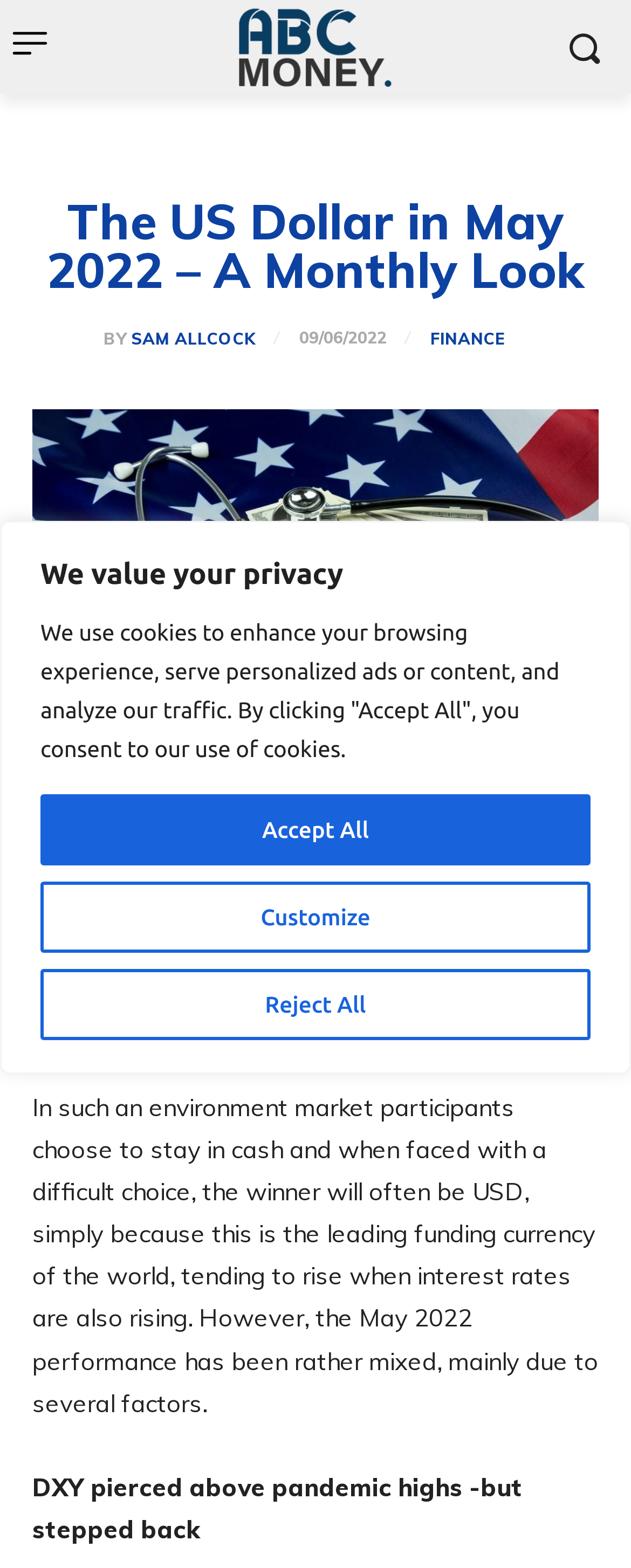Please find the bounding box for the following UI element description. Provide the coordinates in (top-left x, top-left y, bottom-right x, bottom-right y) format, with values between 0 and 1: Sam Allcock

[0.207, 0.211, 0.405, 0.222]